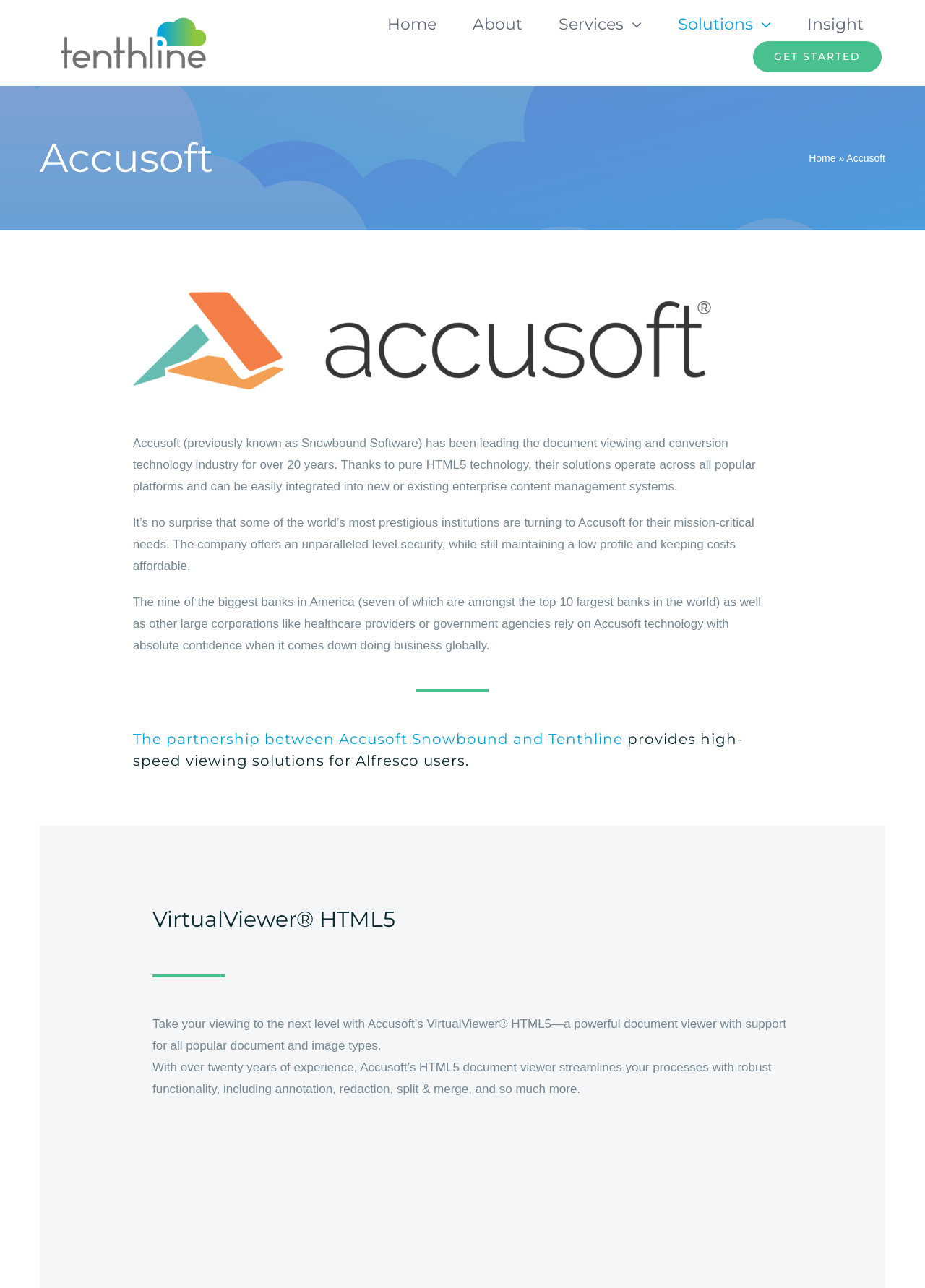Please provide the bounding box coordinates for the element that needs to be clicked to perform the following instruction: "View Services". The coordinates should be given as four float numbers between 0 and 1, i.e., [left, top, right, bottom].

[0.604, 0.009, 0.694, 0.03]